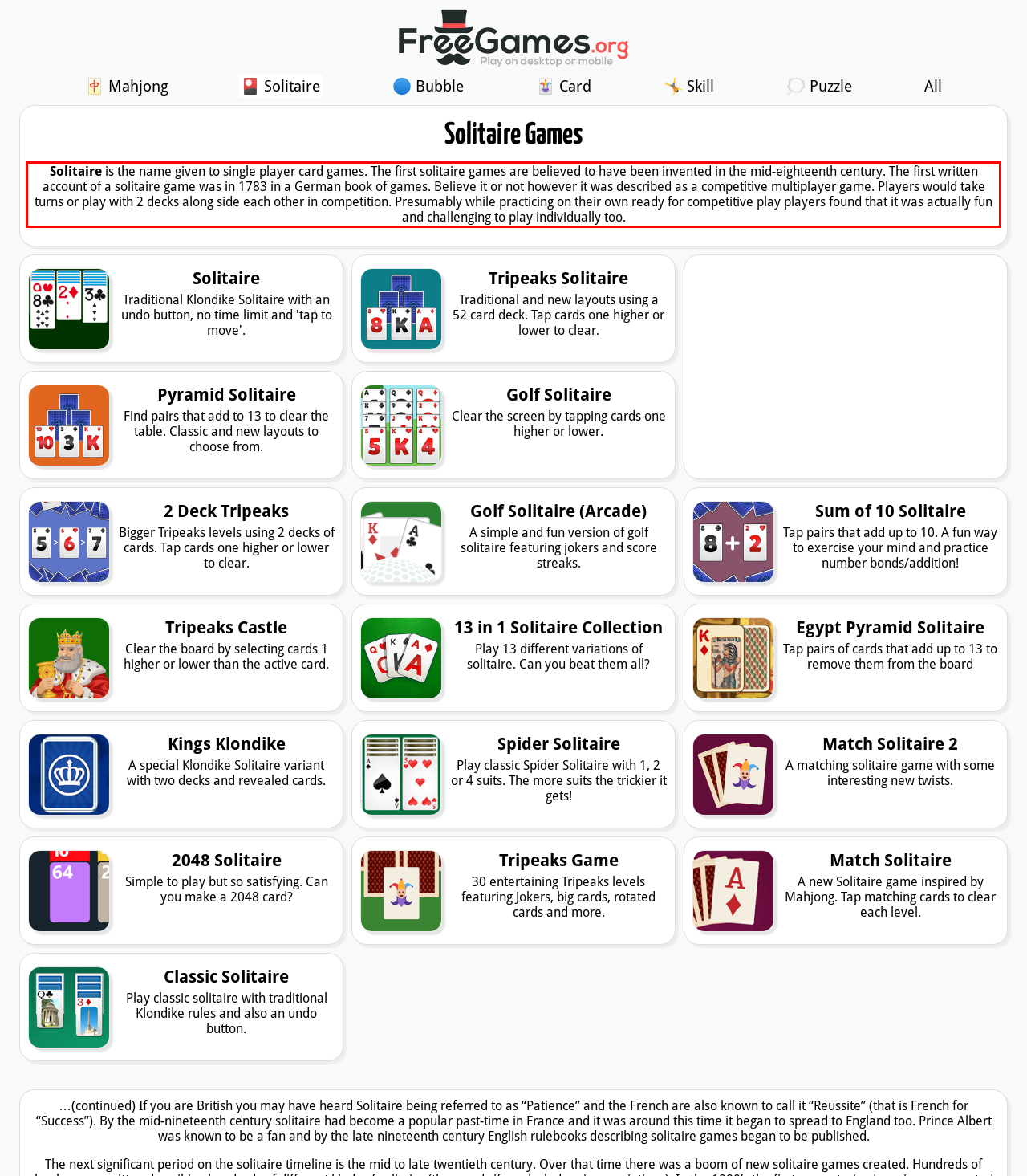Look at the webpage screenshot and recognize the text inside the red bounding box.

Solitaire is the name given to single player card games. The first solitaire games are believed to have been invented in the mid-eighteenth century. The first written account of a solitaire game was in 1783 in a German book of games. Believe it or not however it was described as a competitive multiplayer game. Players would take turns or play with 2 decks along side each other in competition. Presumably while practicing on their own ready for competitive play players found that it was actually fun and challenging to play individually too.